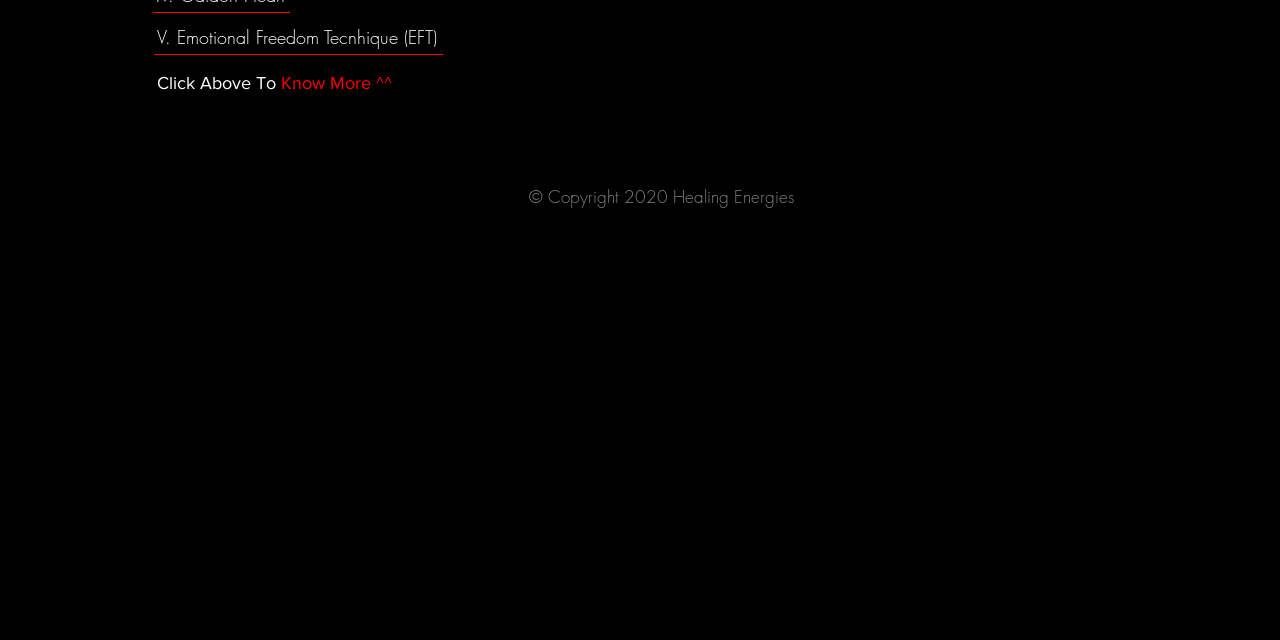Locate the bounding box of the user interface element based on this description: "V. Emotional Freedom Tecnhique (EFT)".

[0.123, 0.028, 0.341, 0.091]